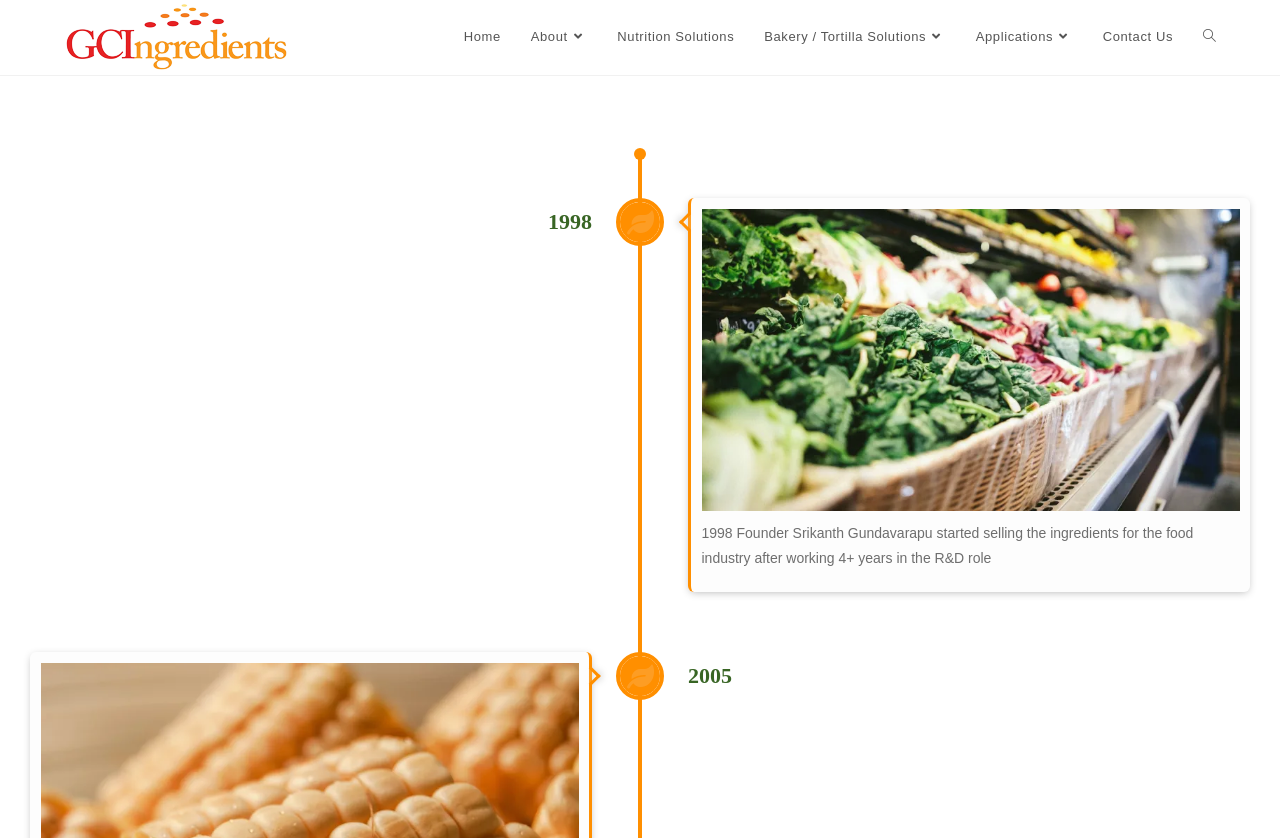Determine the bounding box coordinates for the area that should be clicked to carry out the following instruction: "explore nutrition solutions".

[0.471, 0.0, 0.585, 0.088]